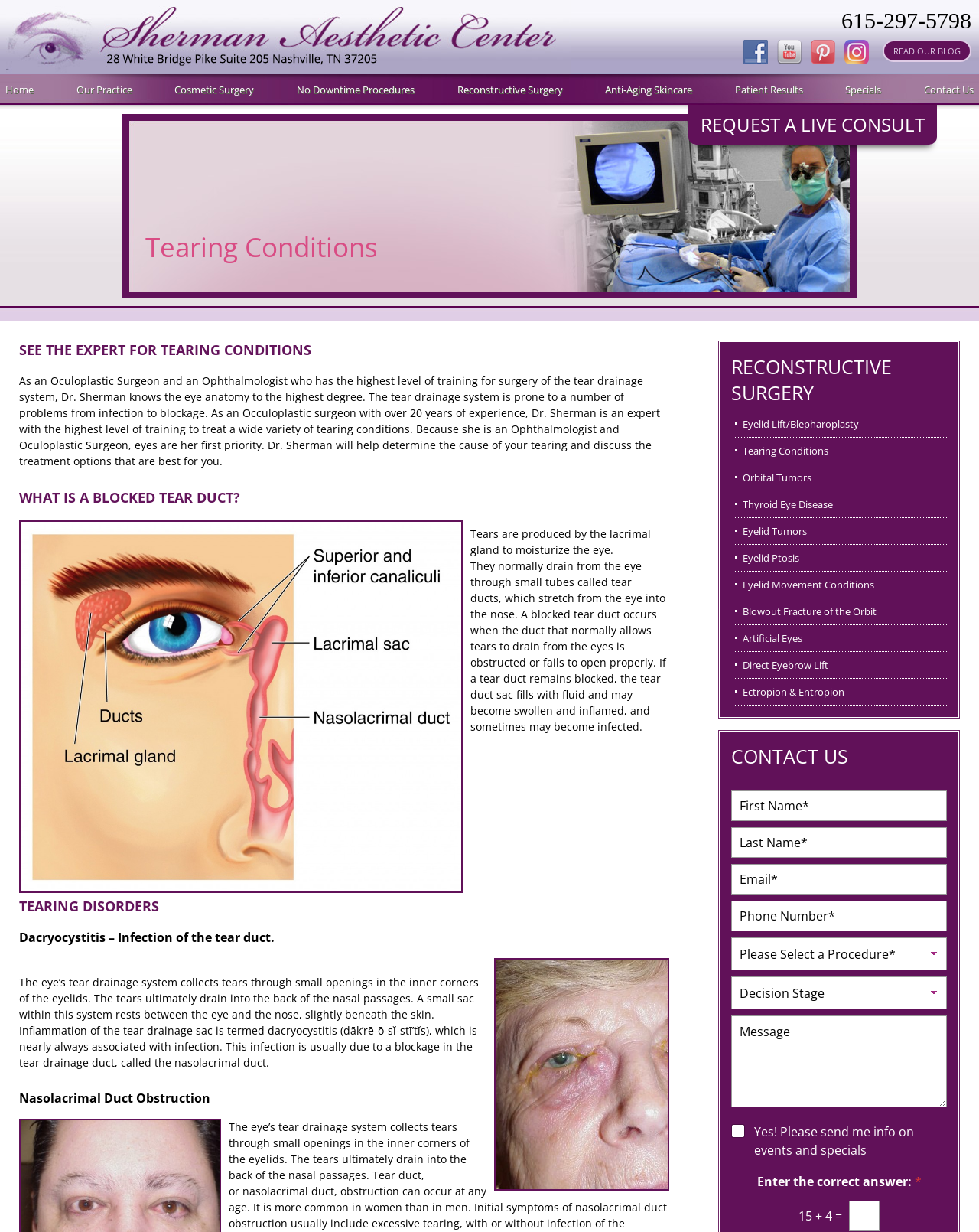From the element description Request a Live Consult, predict the bounding box coordinates of the UI element. The coordinates must be specified in the format (top-left x, top-left y, bottom-right x, bottom-right y) and should be within the 0 to 1 range.

[0.703, 0.085, 0.957, 0.117]